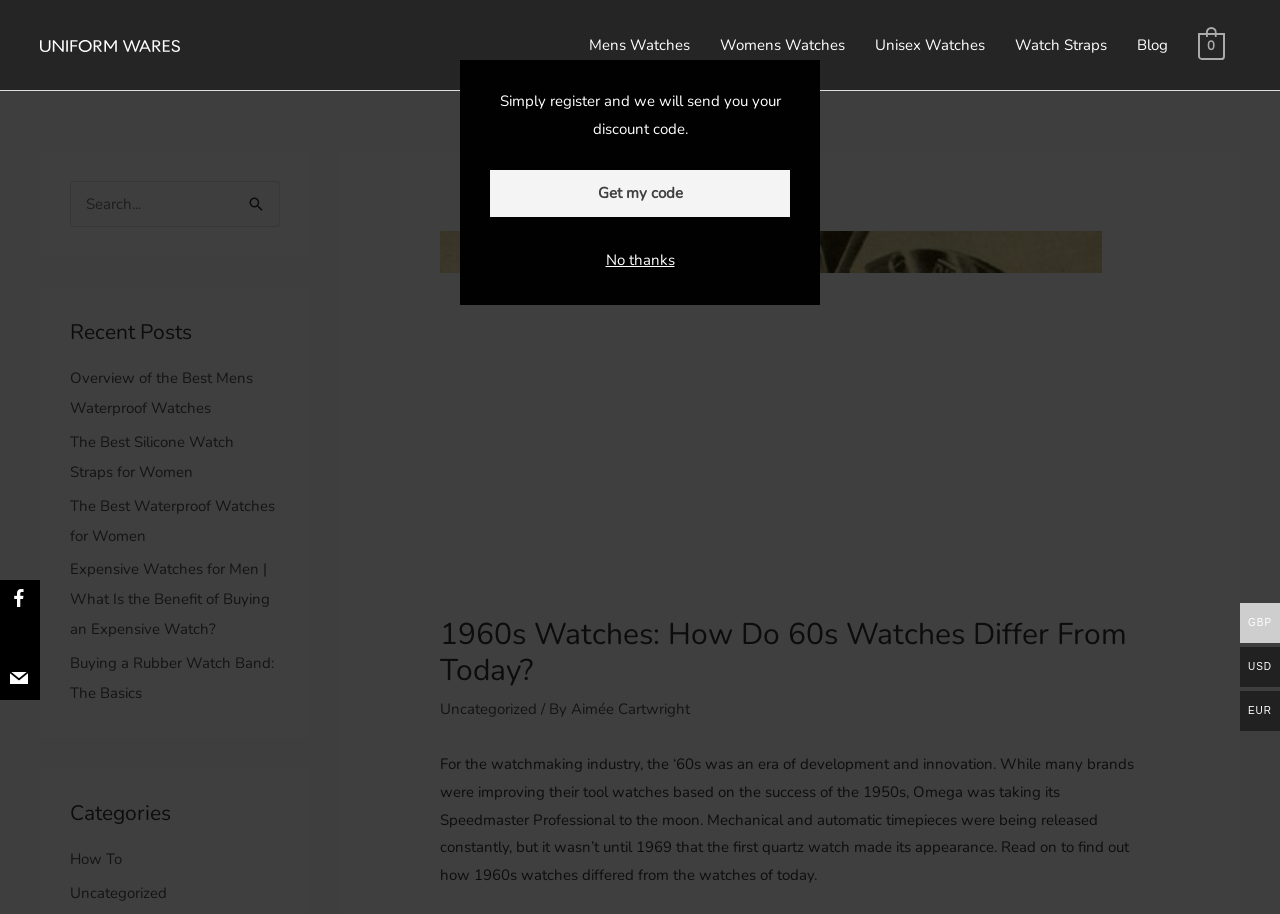What is the purpose of the search box?
Use the screenshot to answer the question with a single word or phrase.

To search for content